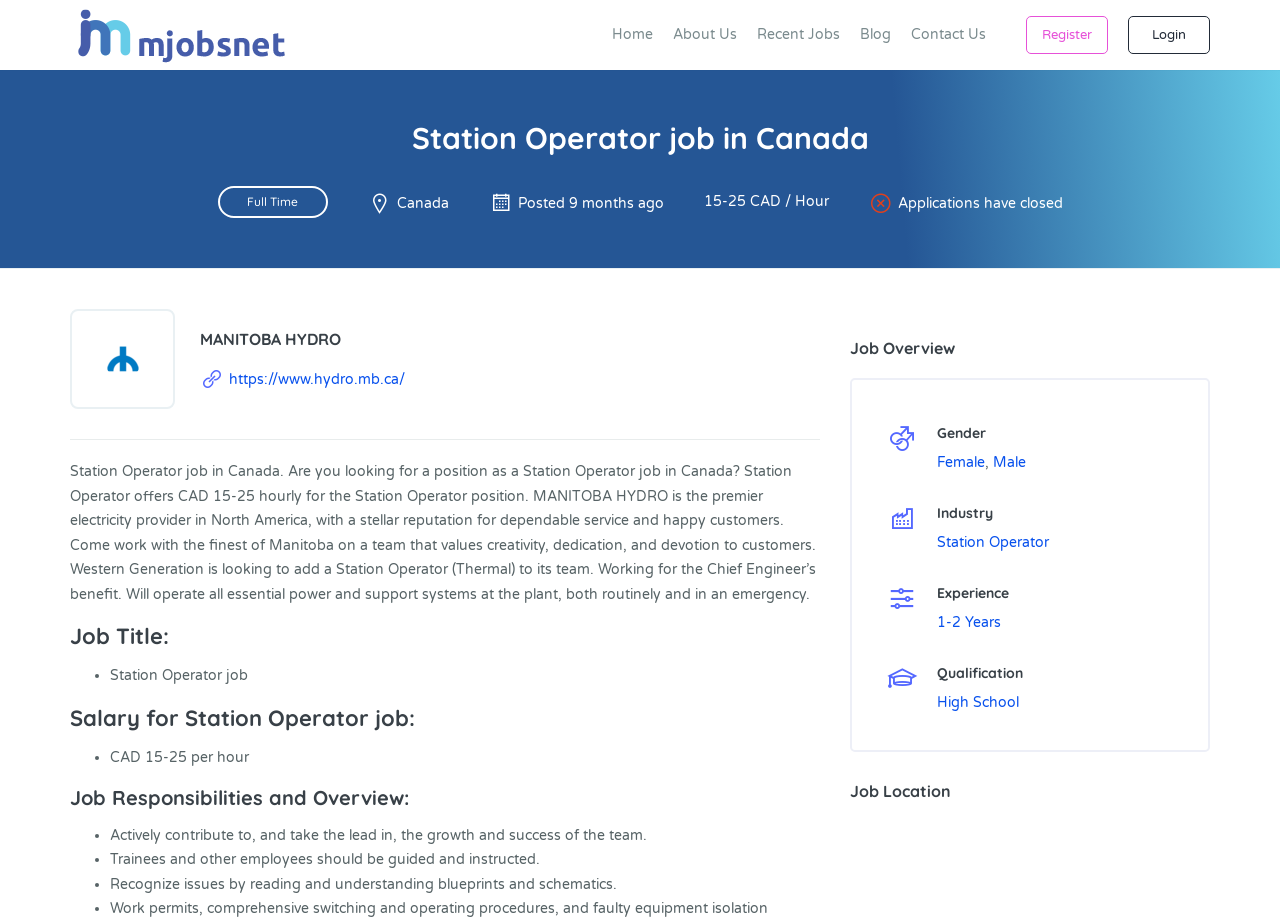Find and indicate the bounding box coordinates of the region you should select to follow the given instruction: "Click on the 'Home' link".

[0.47, 0.017, 0.518, 0.059]